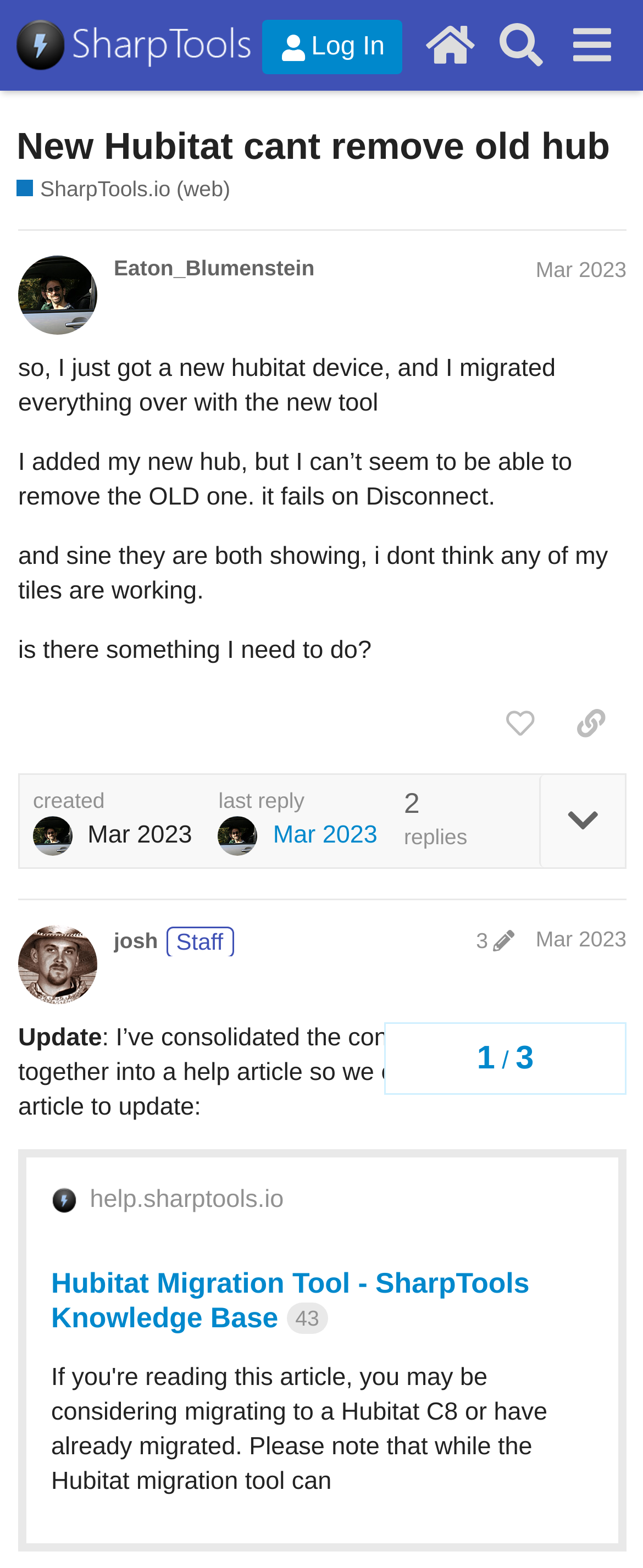How many replies are there in the post?
Please elaborate on the answer to the question with detailed information.

The number of replies can be found in the post section, where it says 'replies' next to the timestamp. Although the exact number is not specified, the presence of replies is indicated.